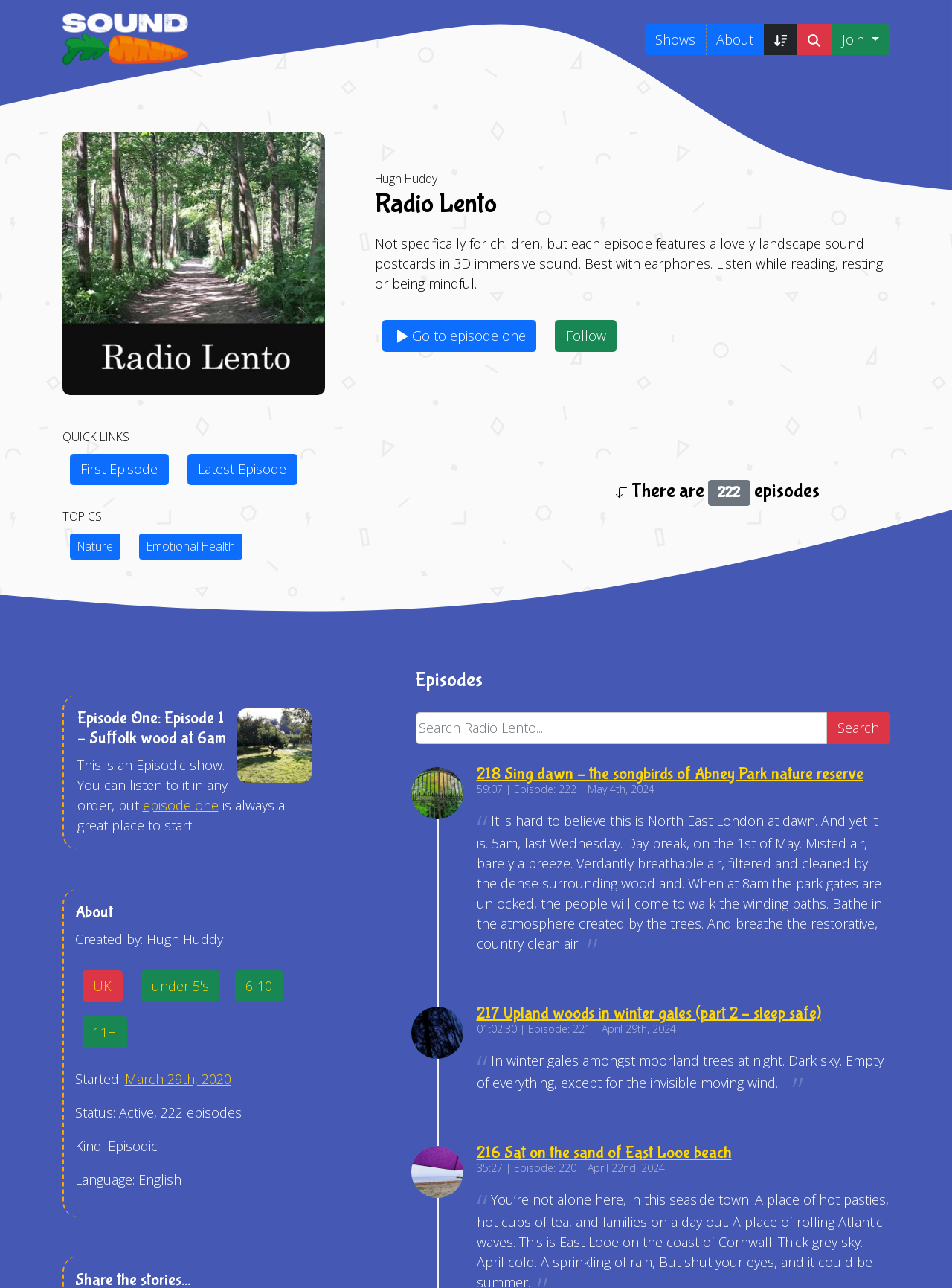How many episodes are there in this podcast?
Look at the image and respond with a one-word or short-phrase answer.

222